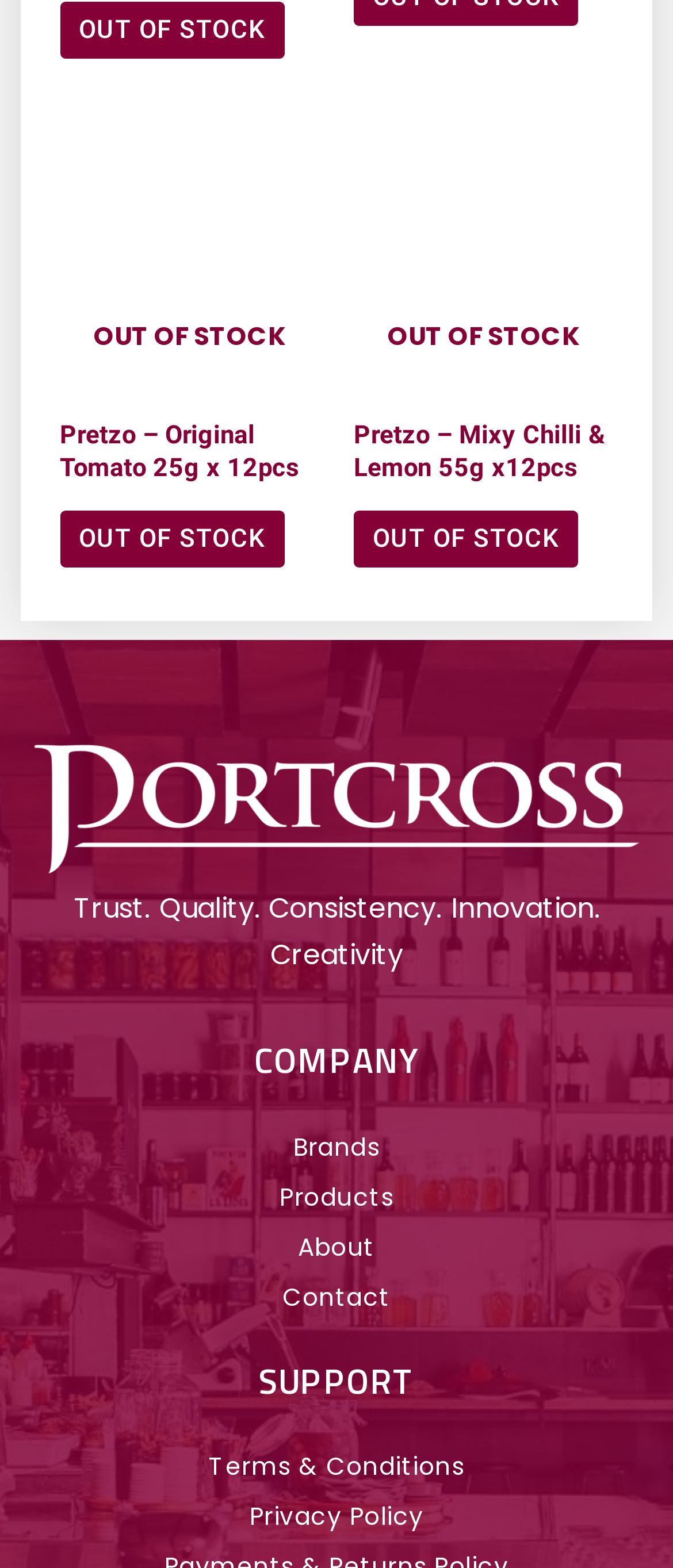Give the bounding box coordinates for the element described as: "Contact".

[0.05, 0.814, 0.95, 0.841]